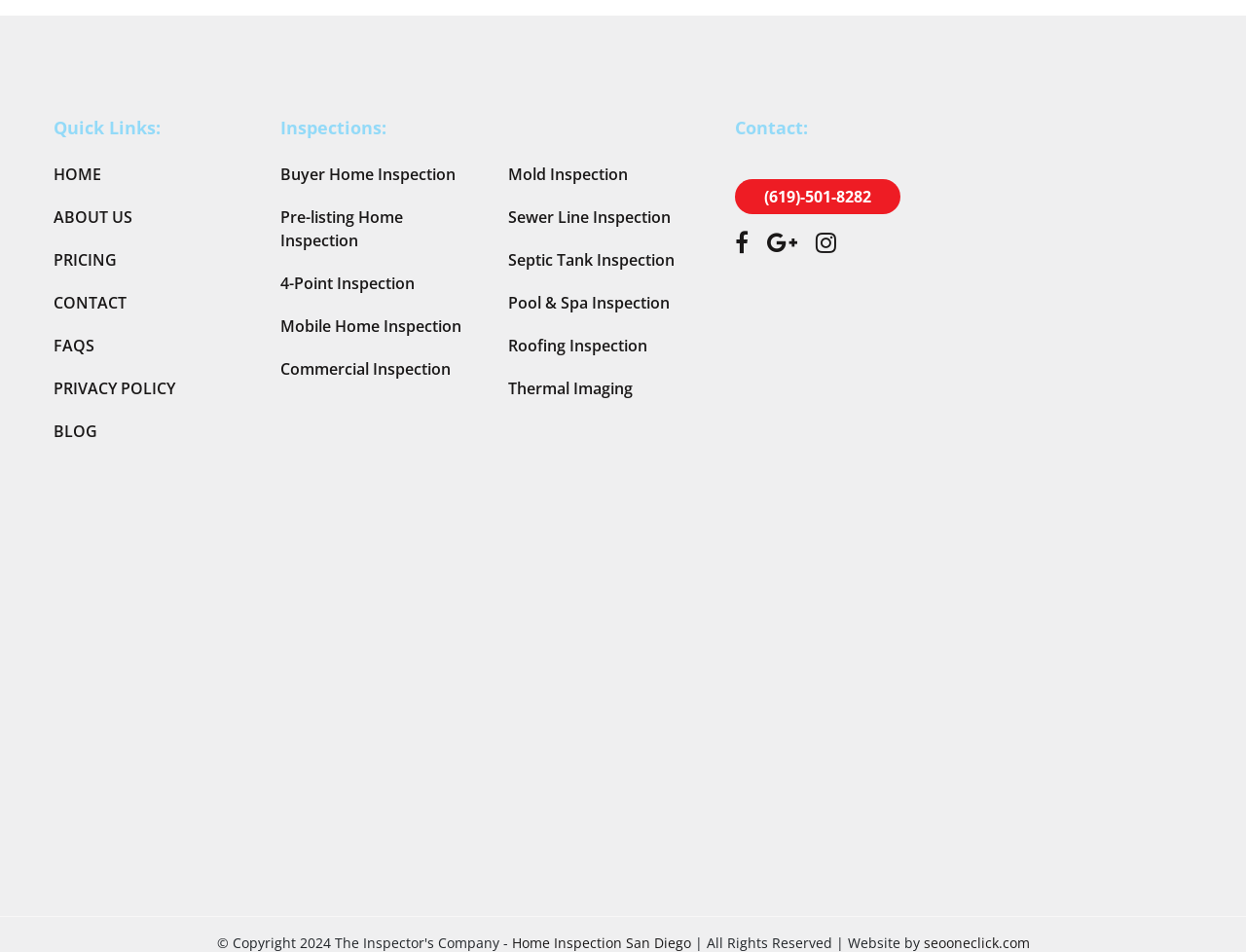What is the first quick link?
Give a detailed and exhaustive answer to the question.

The first quick link is 'HOME' because it is the first link element under the 'Quick Links:' static text element, which has a bounding box coordinate of [0.043, 0.172, 0.081, 0.195].